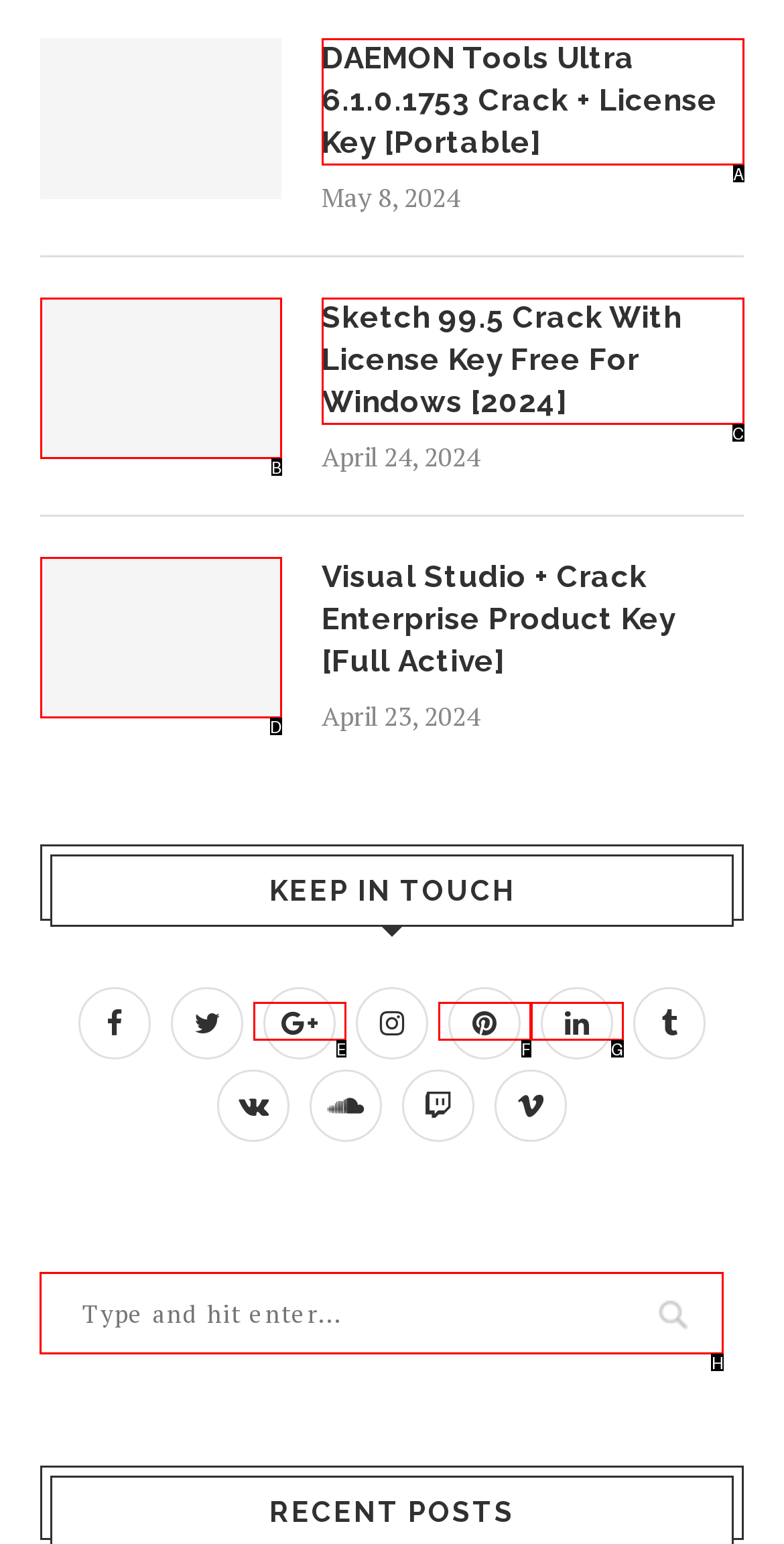Select the appropriate HTML element to click for the following task: Report a violation
Answer with the letter of the selected option from the given choices directly.

None